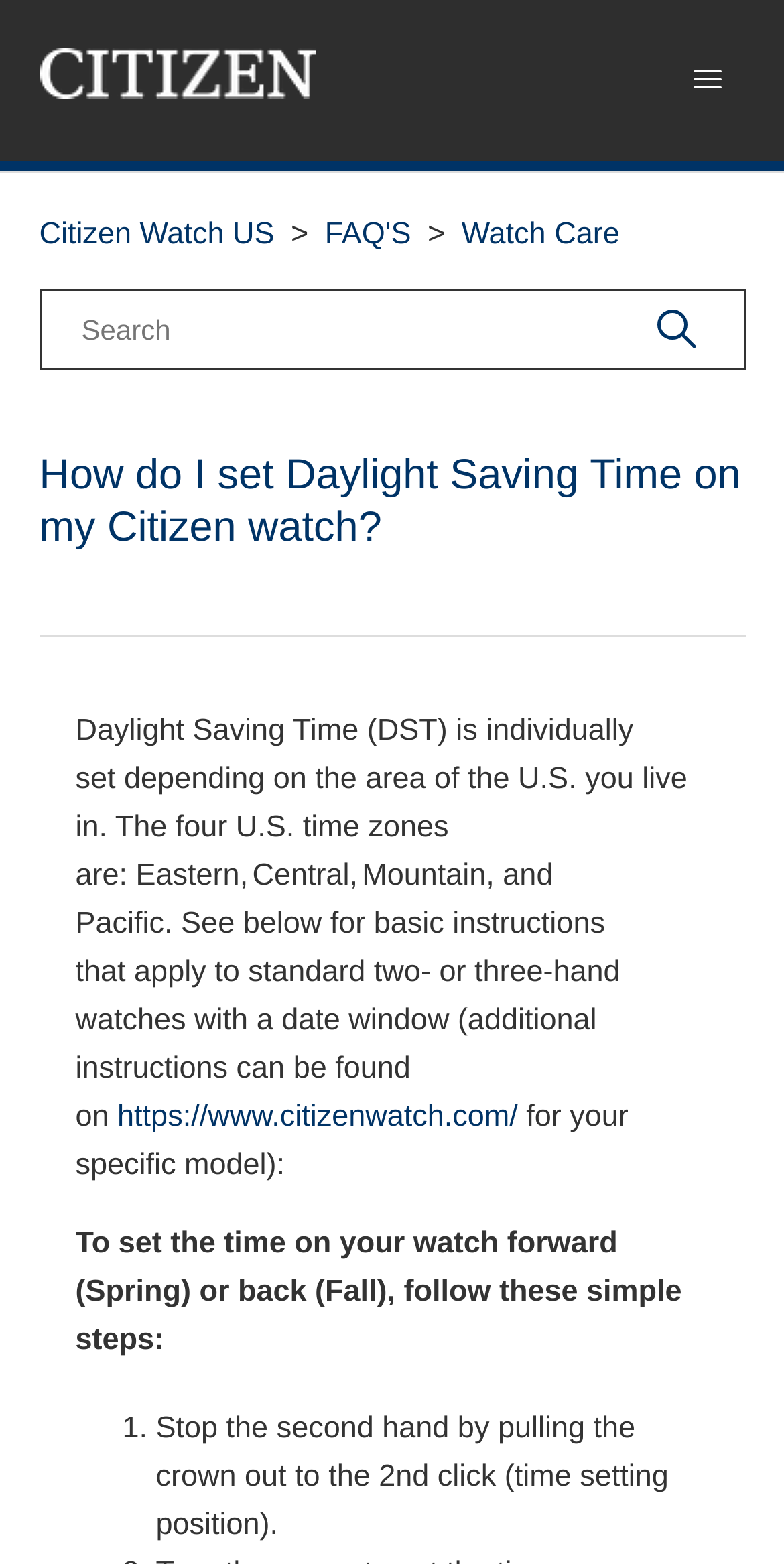Identify the bounding box for the described UI element. Provide the coordinates in (top-left x, top-left y, bottom-right x, bottom-right y) format with values ranging from 0 to 1: Watch Care

[0.589, 0.139, 0.79, 0.161]